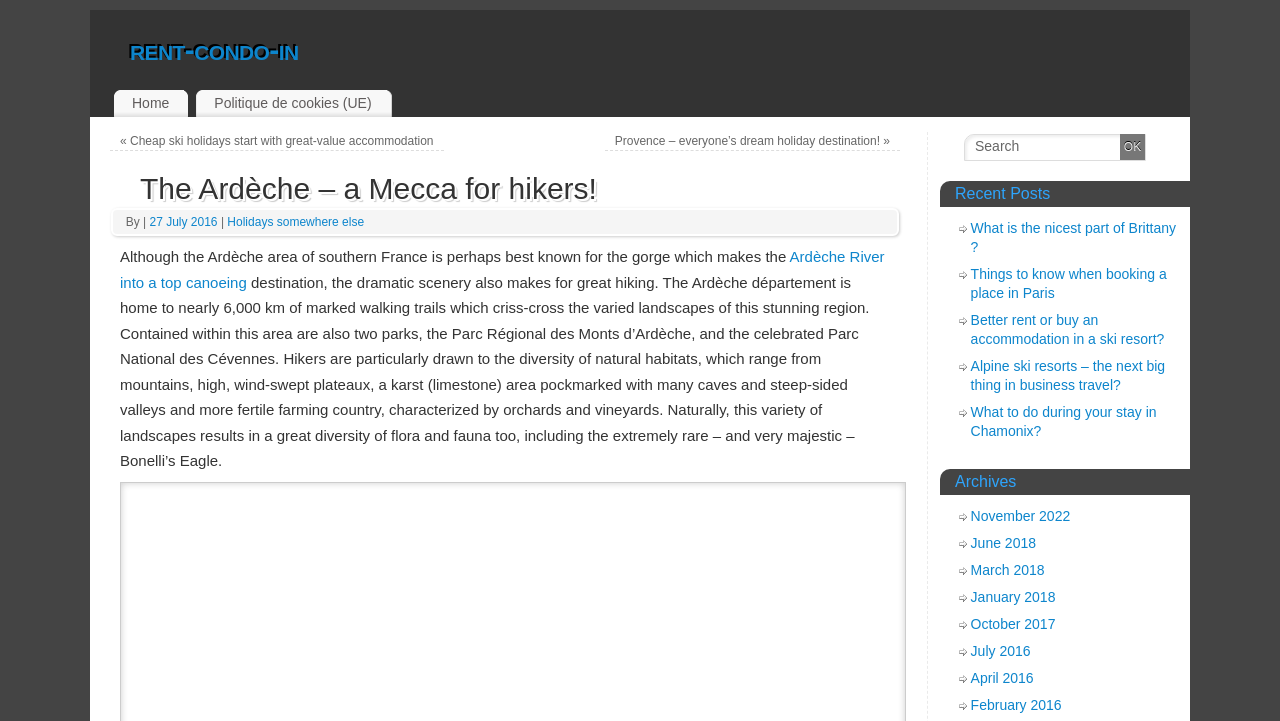Can you specify the bounding box coordinates for the region that should be clicked to fulfill this instruction: "Read recent posts".

[0.734, 0.251, 0.943, 0.287]